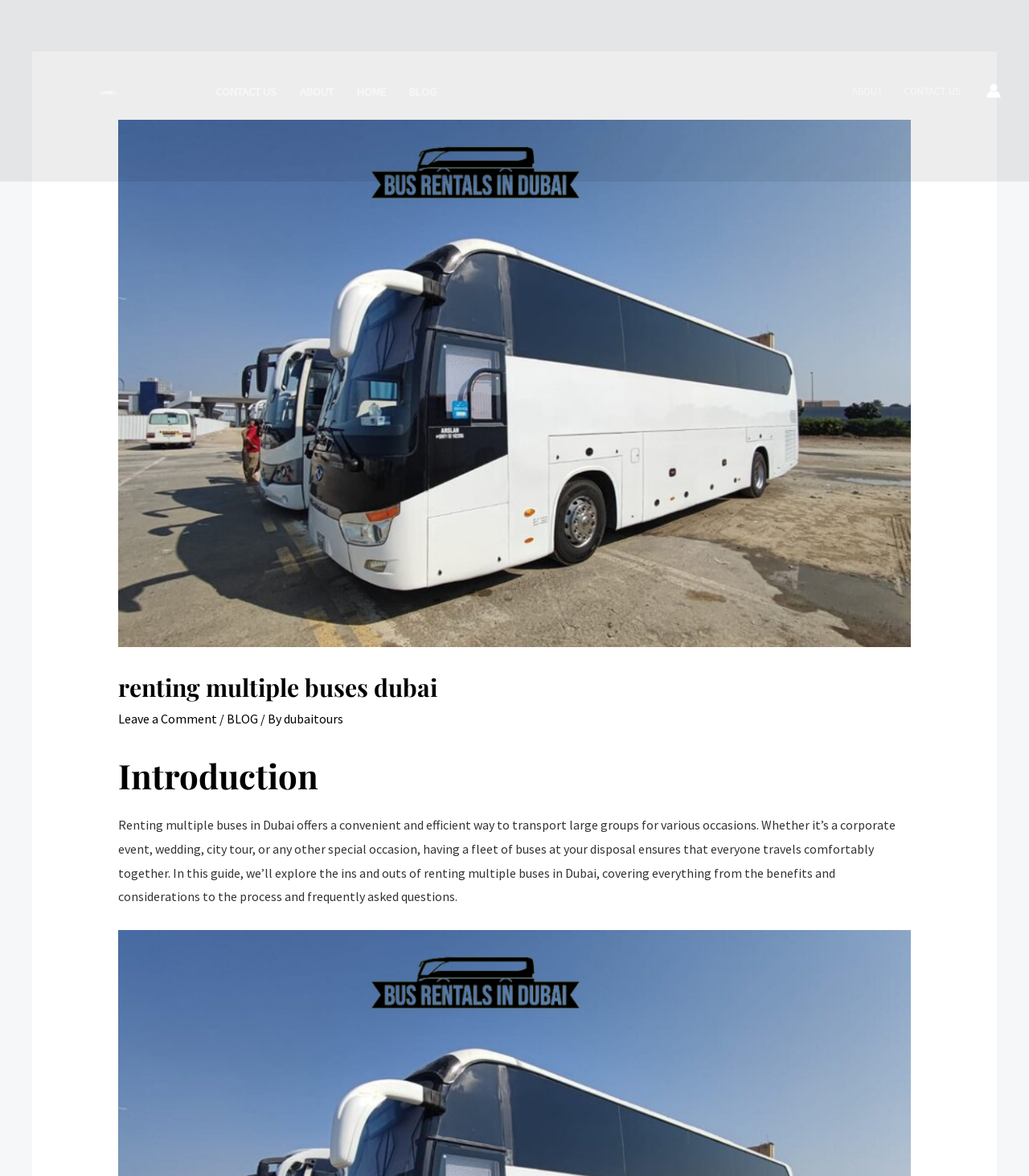Give a full account of the webpage's elements and their arrangement.

This webpage is about renting multiple buses in Dubai, specifically focusing on group events. At the top left corner, there is a logo of "Bus Rentals in Dubai" accompanied by a navigation menu with links to "CONTACT US", "ABOUT", "HOME", and "BLOG". On the top right corner, there is another navigation menu with links to "ABOUT" and "CONTACT US". 

To the right of the logo, there is an account icon link with an image. Below the navigation menus, there is a large header section that takes up most of the page. Within this section, there is a large image related to renting multiple buses in Dubai, followed by a heading with the same title. Below the heading, there are links to "Leave a Comment" and "BLOG", separated by a slash. 

The main content of the page starts with a heading titled "Introduction", followed by a paragraph of text that explains the benefits and convenience of renting multiple buses in Dubai for group events. The text also mentions that the guide will cover the process and frequently asked questions.